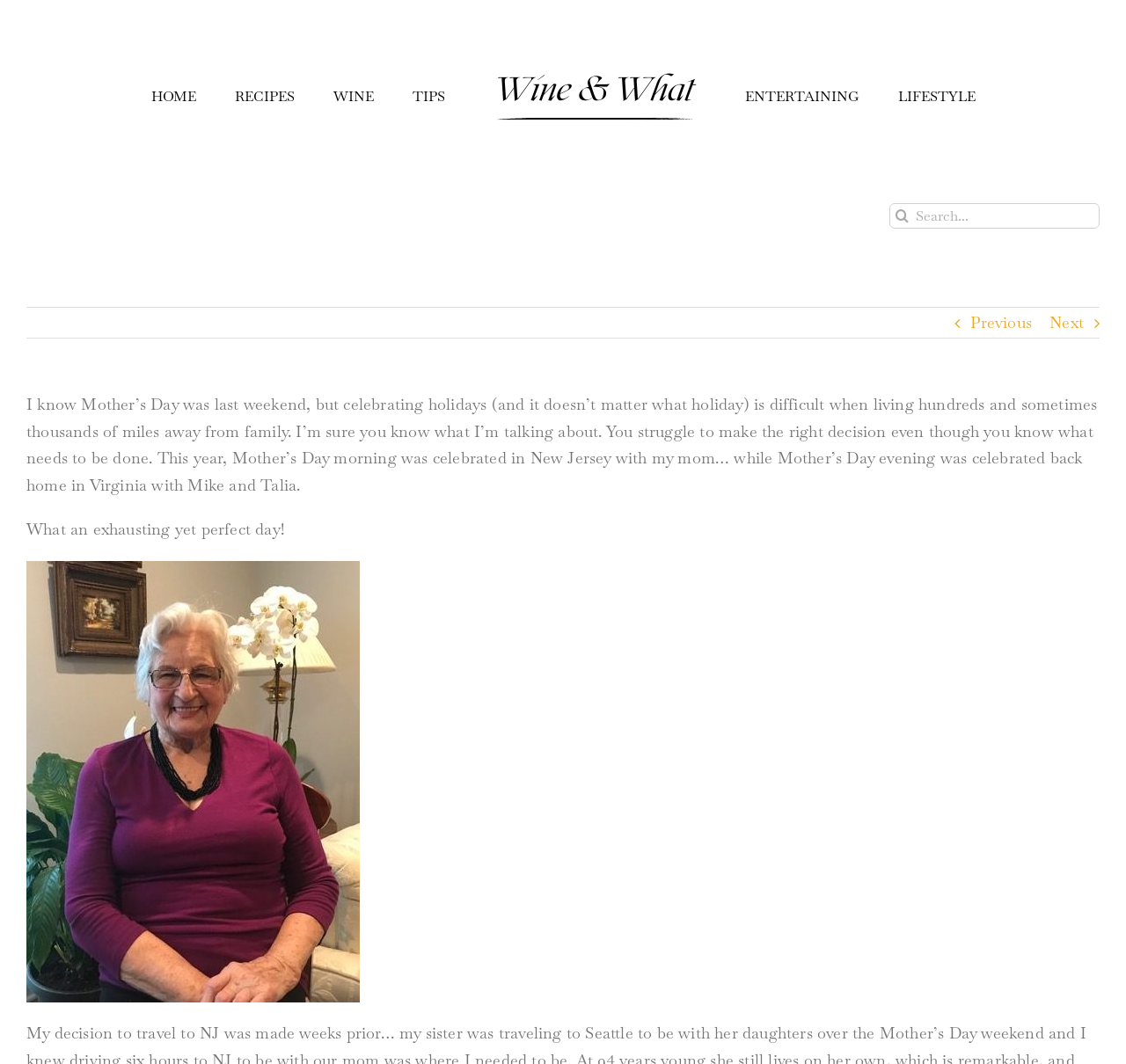Locate the bounding box coordinates of the area to click to fulfill this instruction: "click on the Next button". The bounding box should be presented as four float numbers between 0 and 1, in the order [left, top, right, bottom].

[0.932, 0.289, 0.962, 0.317]